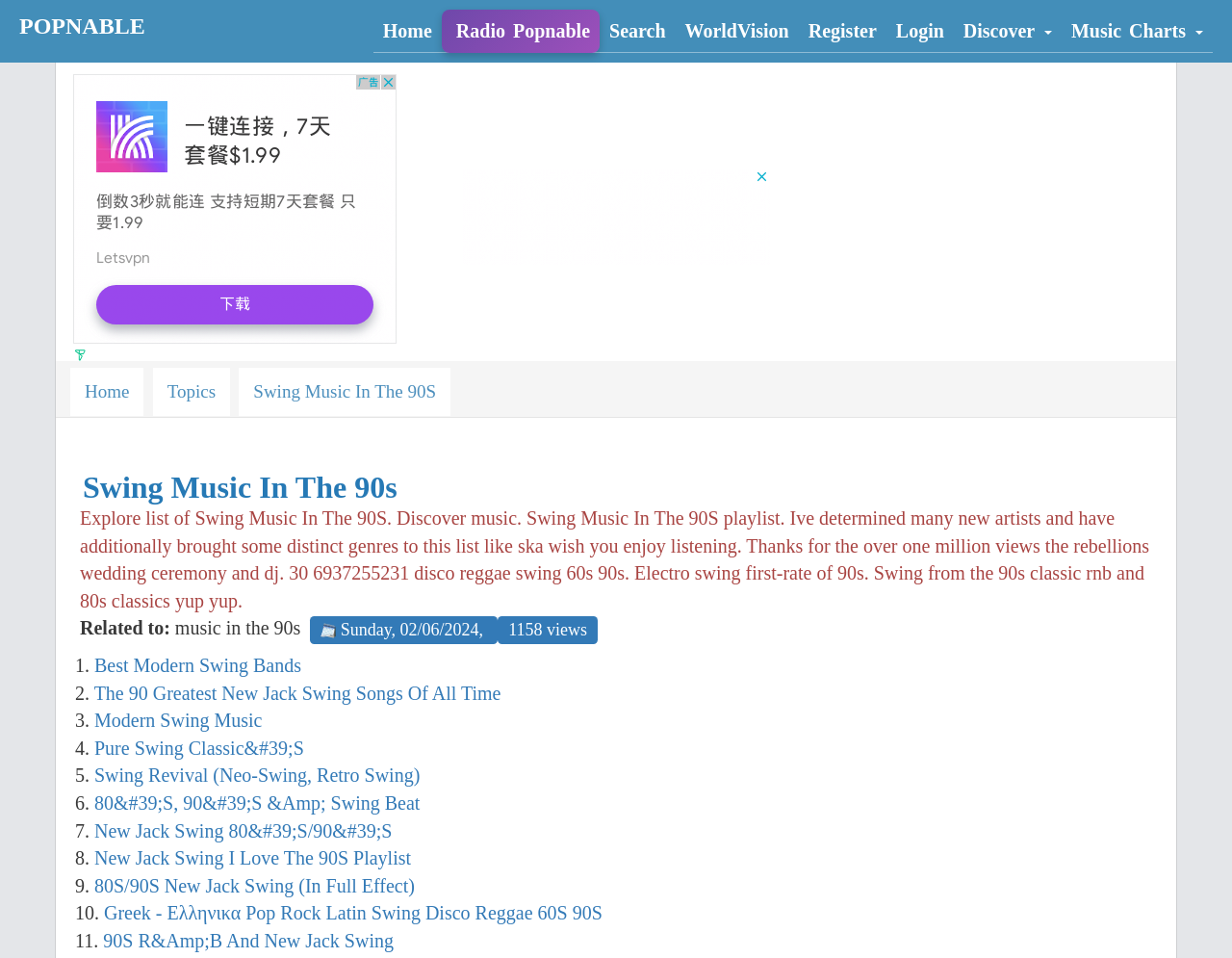Locate the bounding box coordinates of the element I should click to achieve the following instruction: "Check the 'Discover' checkbox".

[0.774, 0.01, 0.862, 0.054]